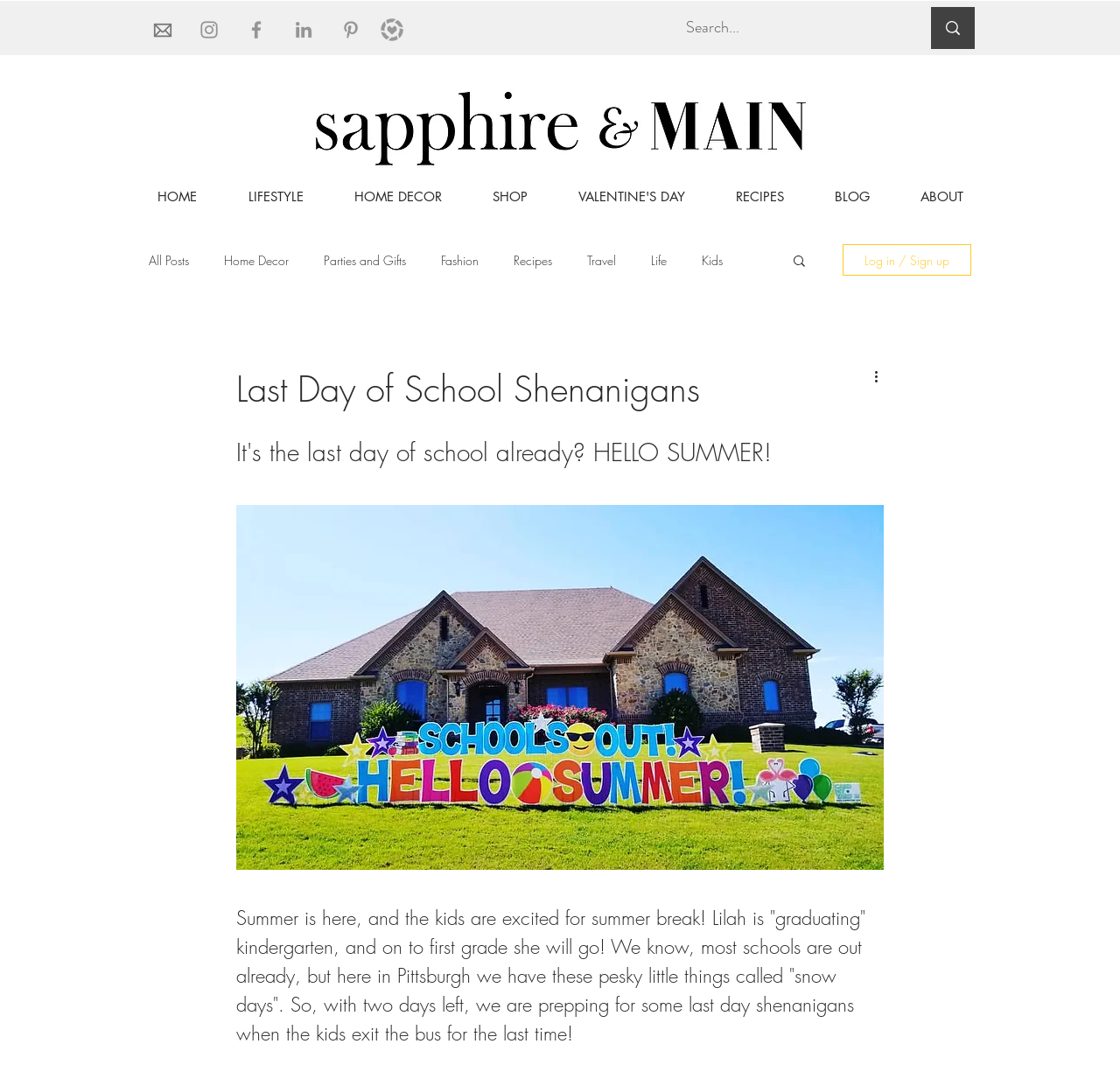What is the category of blog posts?
Please analyze the image and answer the question with as much detail as possible.

I found a navigation element with links to different categories, and one of them is 'LIFESTYLE', which is a category of blog posts.